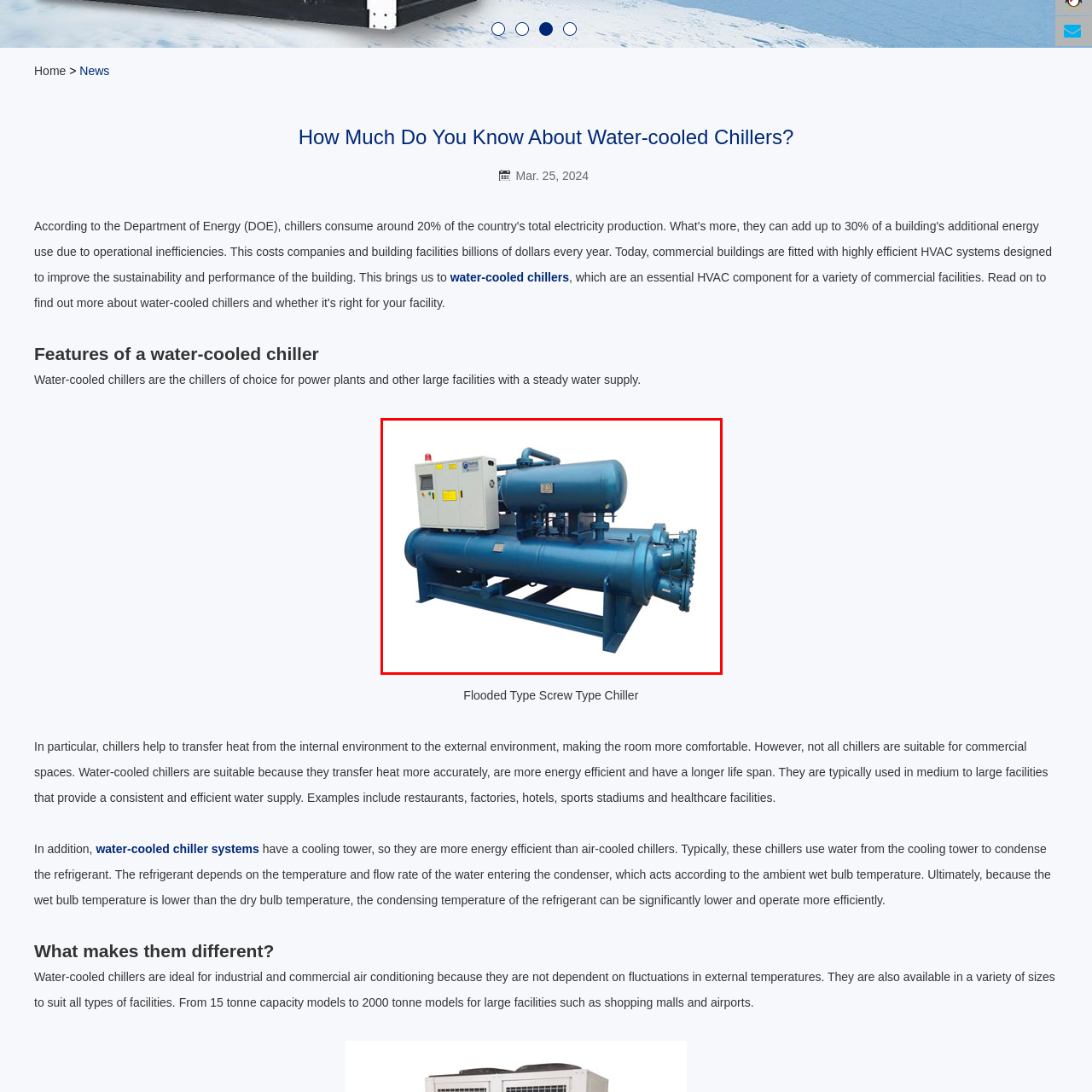What type of chiller is shown in the image?
Observe the image inside the red bounding box and answer the question using only one word or a short phrase.

Flooded type screw chiller